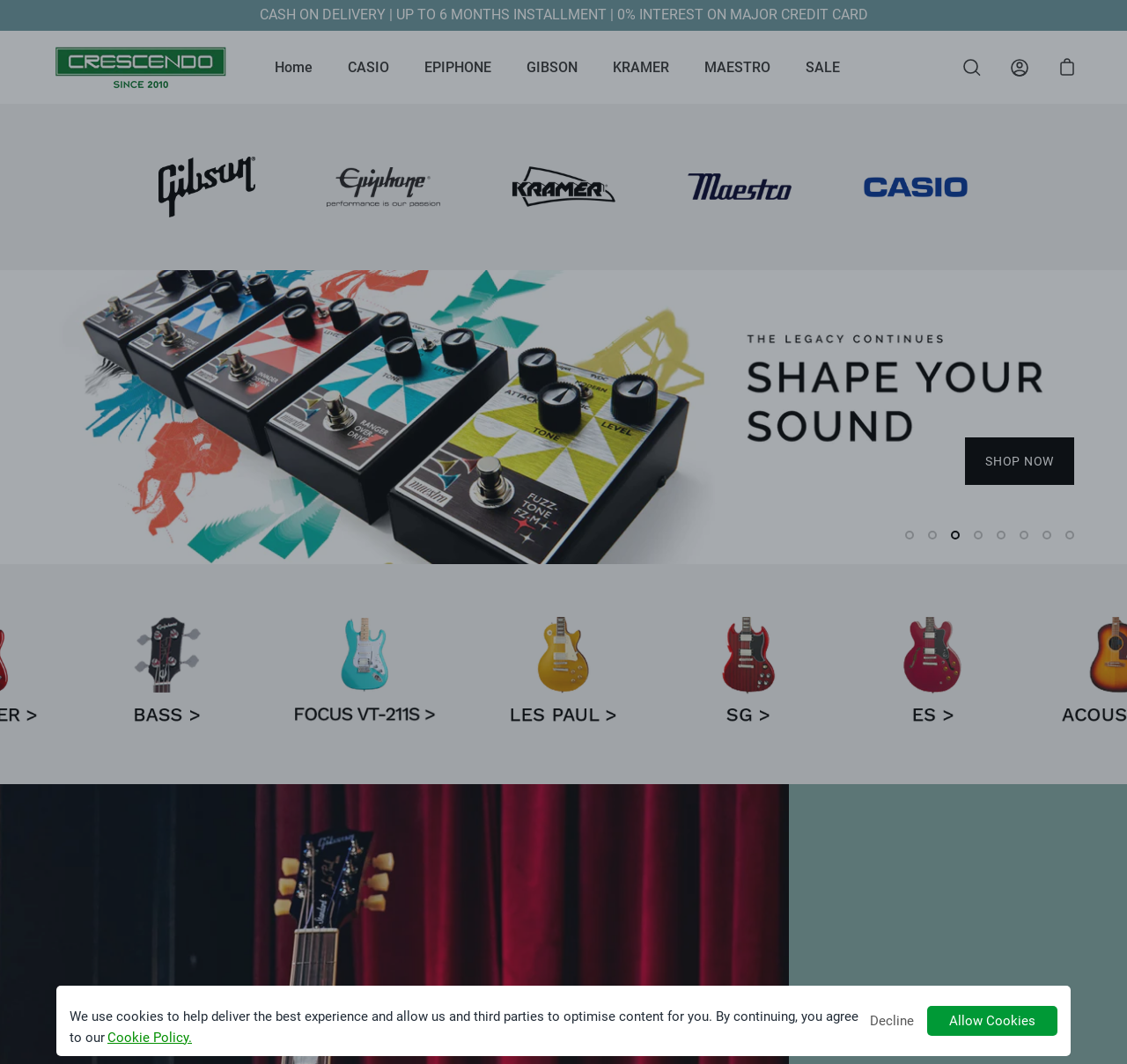How many pages of products are there?
Provide an in-depth answer to the question, covering all aspects.

The number of pages of products can be found at the bottom of the webpage, which shows a pagination list with 8 dots, indicating 8 pages of products.